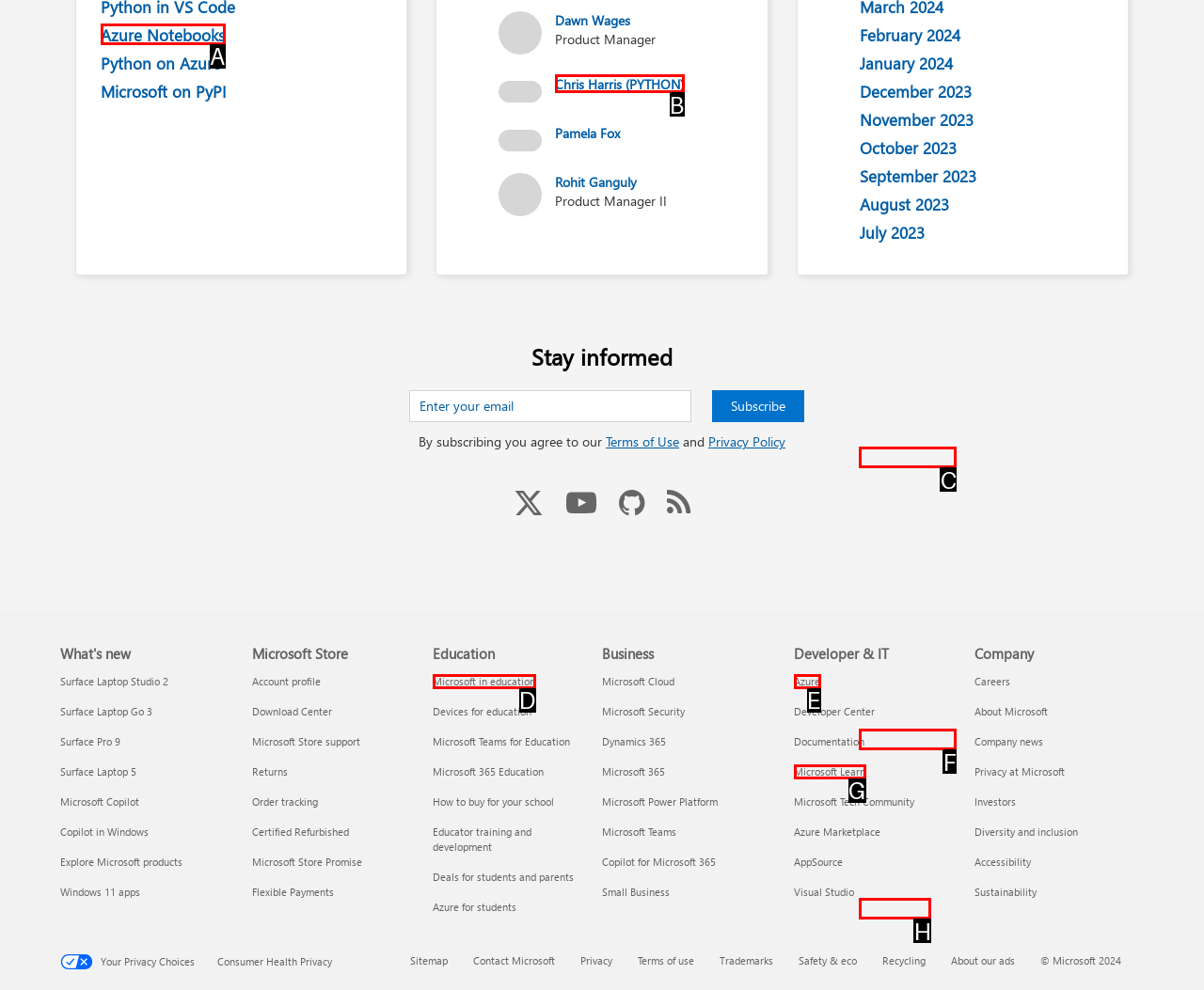Choose the HTML element that needs to be clicked for the given task: Click on Azure Notebooks Respond by giving the letter of the chosen option.

A